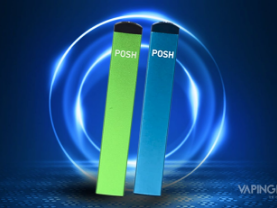Provide an extensive narrative of what is shown in the image.

The image showcases two vibrant disposable e-cigarettes from the Posh brand, one in a striking green and the other in a bold blue. They are positioned against a dynamic, swirling blue backdrop that emphasizes their sleek design. The logo "POSH" is prominently displayed on the devices, highlighting their brand identity. This visual representation is part of a review titled "Posh Vape Disposable E-Cigs," which aims to provide insights for beginners interested in vaping, focusing on ease of use and product features. The design and colors suggest a modern and appealing aesthetic, drawing in potential users who are exploring vaping options.